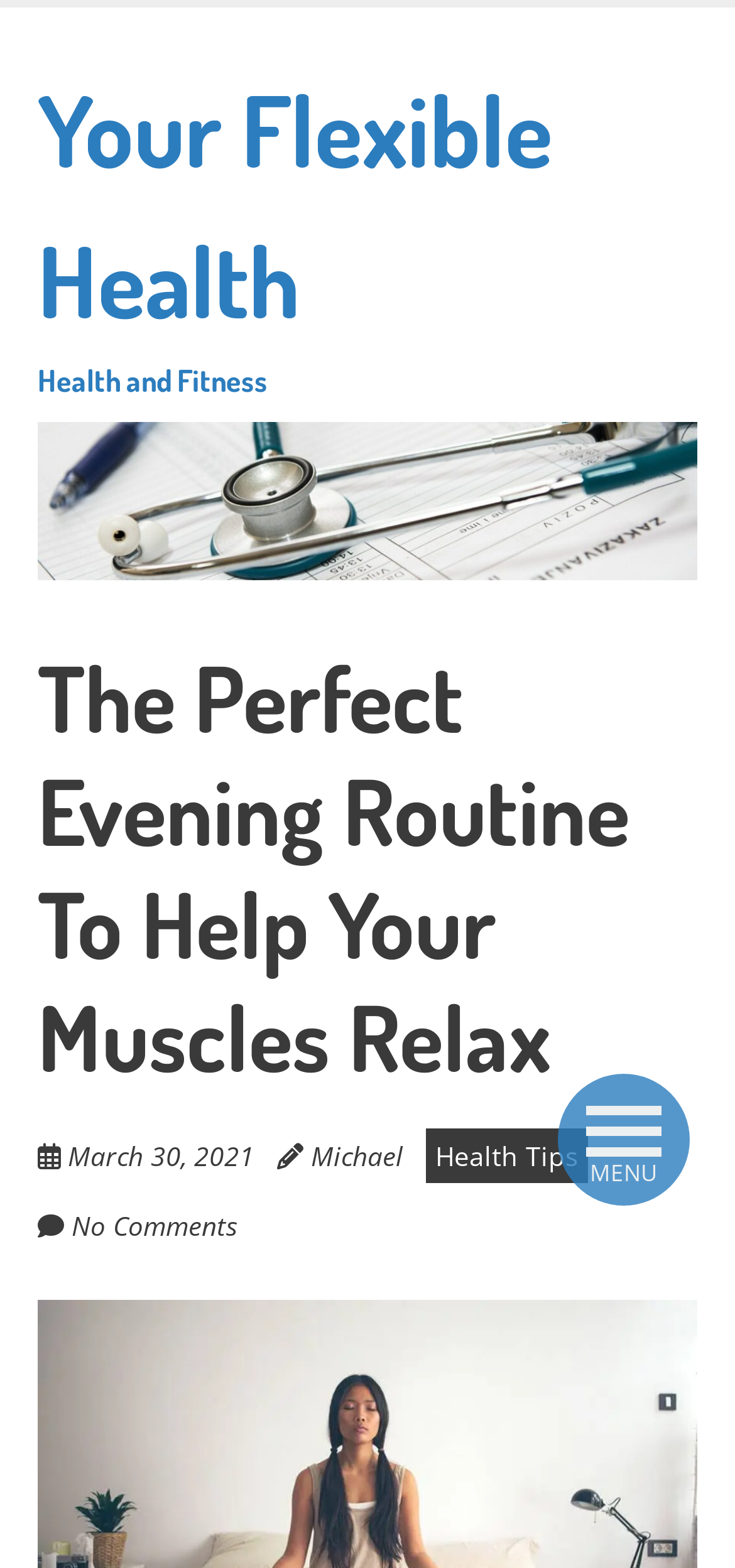Create a detailed narrative of the webpage’s visual and textual elements.

The webpage appears to be a blog post or article about health and fitness, specifically focusing on the importance of relaxation and recovery after a triathlon. 

At the top of the page, there is a header section that contains a logo image and a link to "Your Flexible Health", which is likely the website's name. Below the logo, there is a main heading that reads "The Perfect Evening Routine To Help Your Muscles Relax". 

To the right of the main heading, there is a section that displays the date "March 30, 2021" and the author's name, "Michael". There is also a link to "Health Tips" and a notification that says "No Comments". 

At the very top right corner of the page, there is a link labeled "MENU", which likely provides access to the website's navigation menu. 

The overall structure of the page suggests that the main content of the article is below the header section, although the exact content is not specified in the provided accessibility tree.